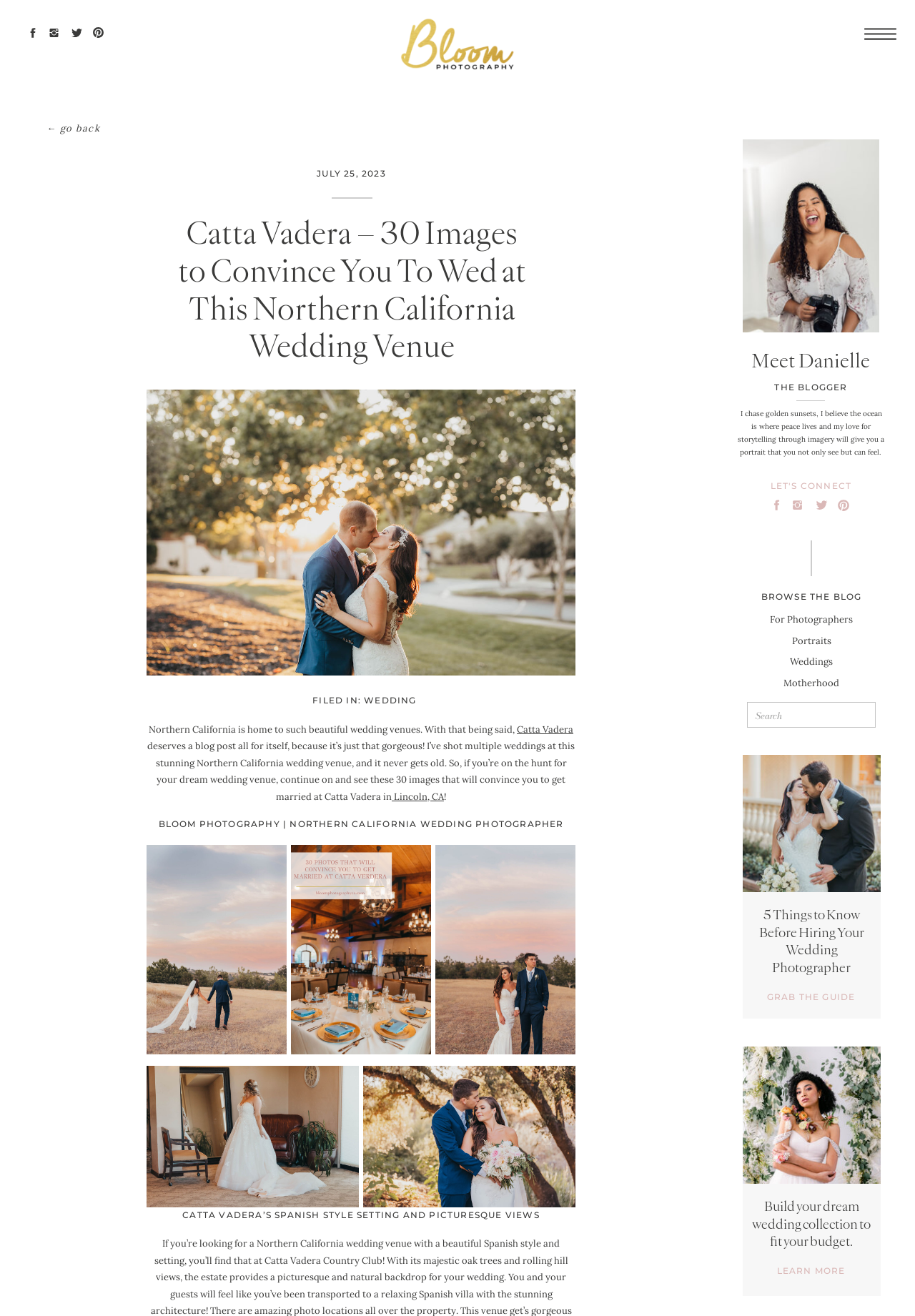Please determine the bounding box coordinates of the section I need to click to accomplish this instruction: "Click on 'GRAB THE GUIDE'".

[0.812, 0.752, 0.96, 0.766]